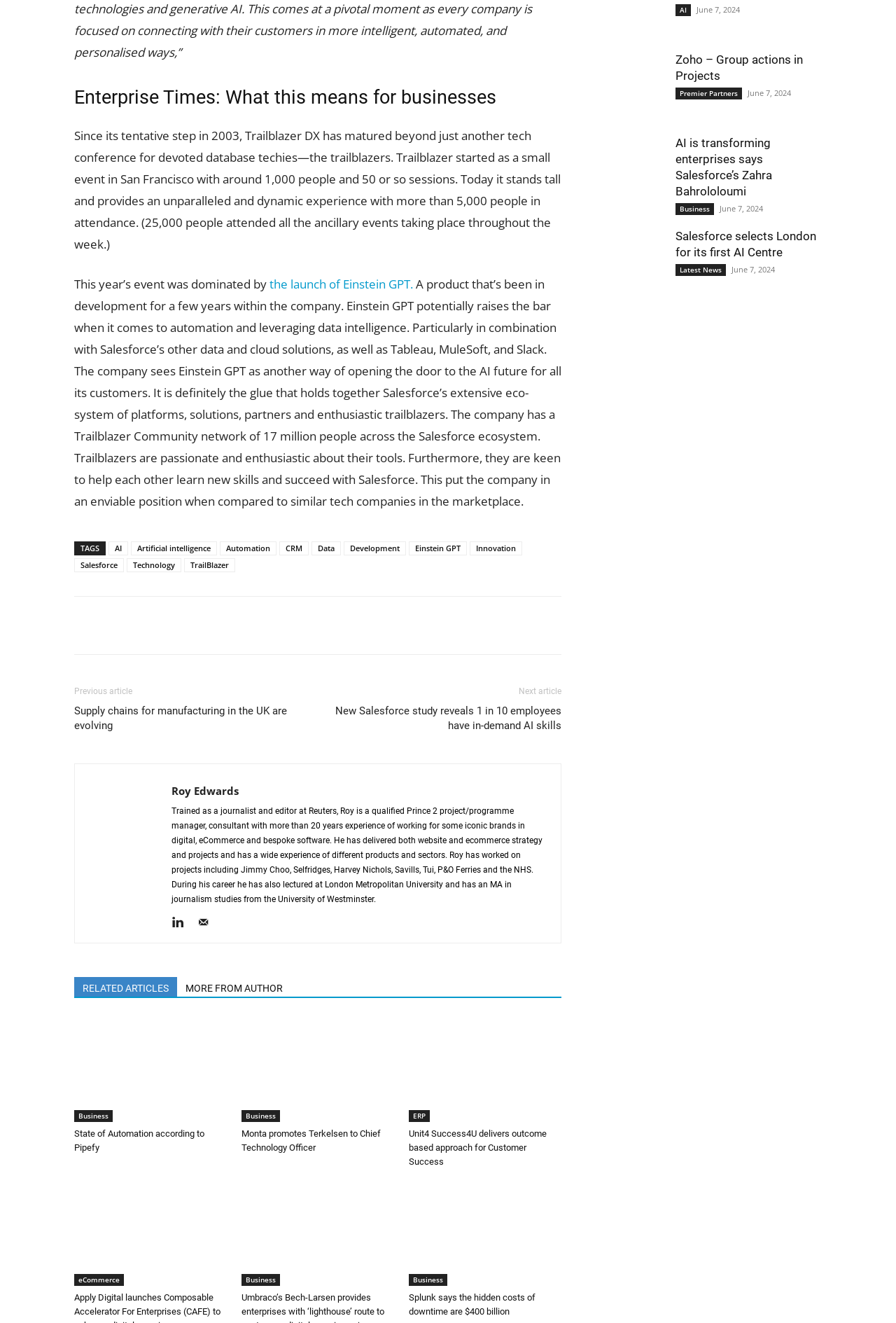Identify the bounding box coordinates of the section to be clicked to complete the task described by the following instruction: "Click on the link to read more about Einstein GPT". The coordinates should be four float numbers between 0 and 1, formatted as [left, top, right, bottom].

[0.301, 0.209, 0.461, 0.221]